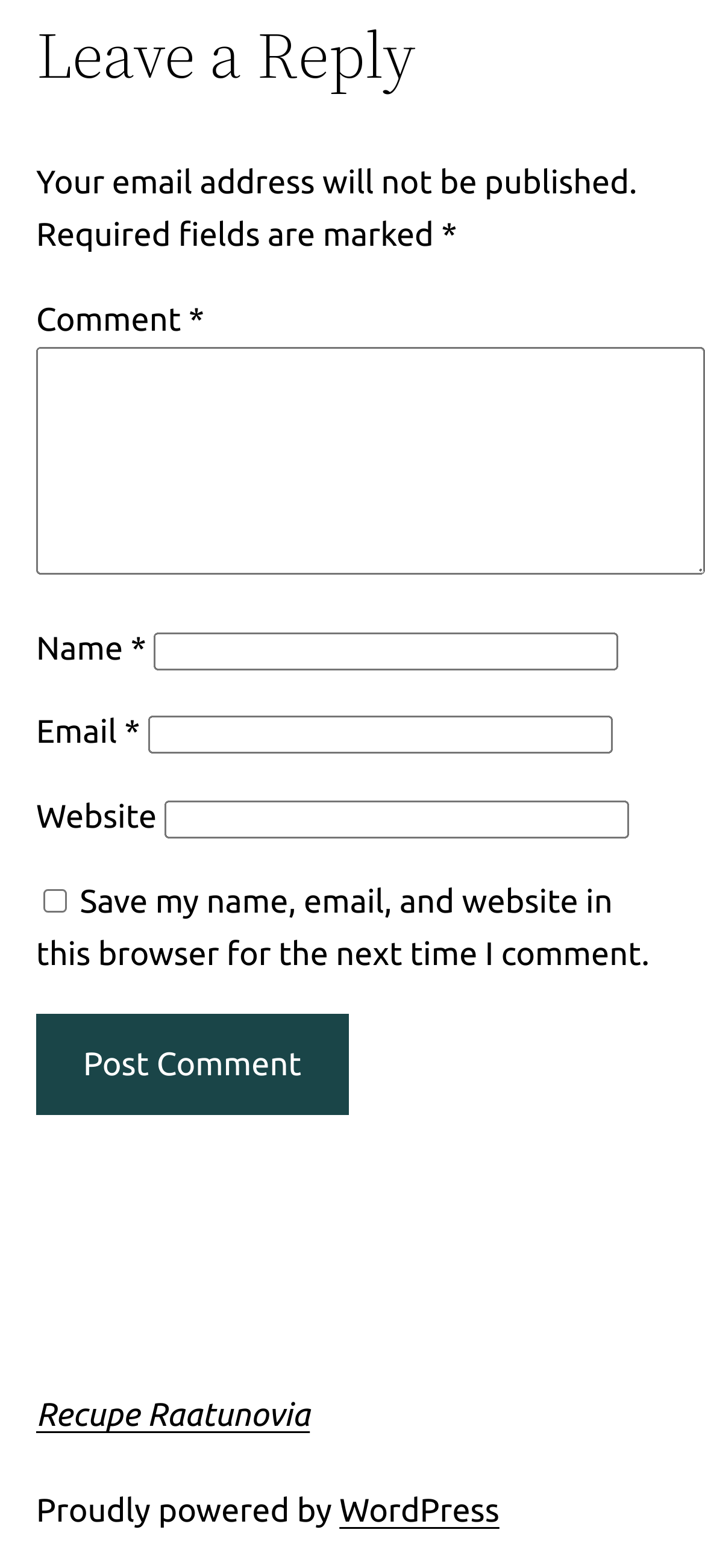Based on what you see in the screenshot, provide a thorough answer to this question: Can users save their information for future comments?

Users have the option to save their name, email, and website in this browser for the next time they comment, as indicated by the checkbox 'Save my name, email, and website in this browser for the next time I comment.' This allows users to avoid re-entering their information for future comments.